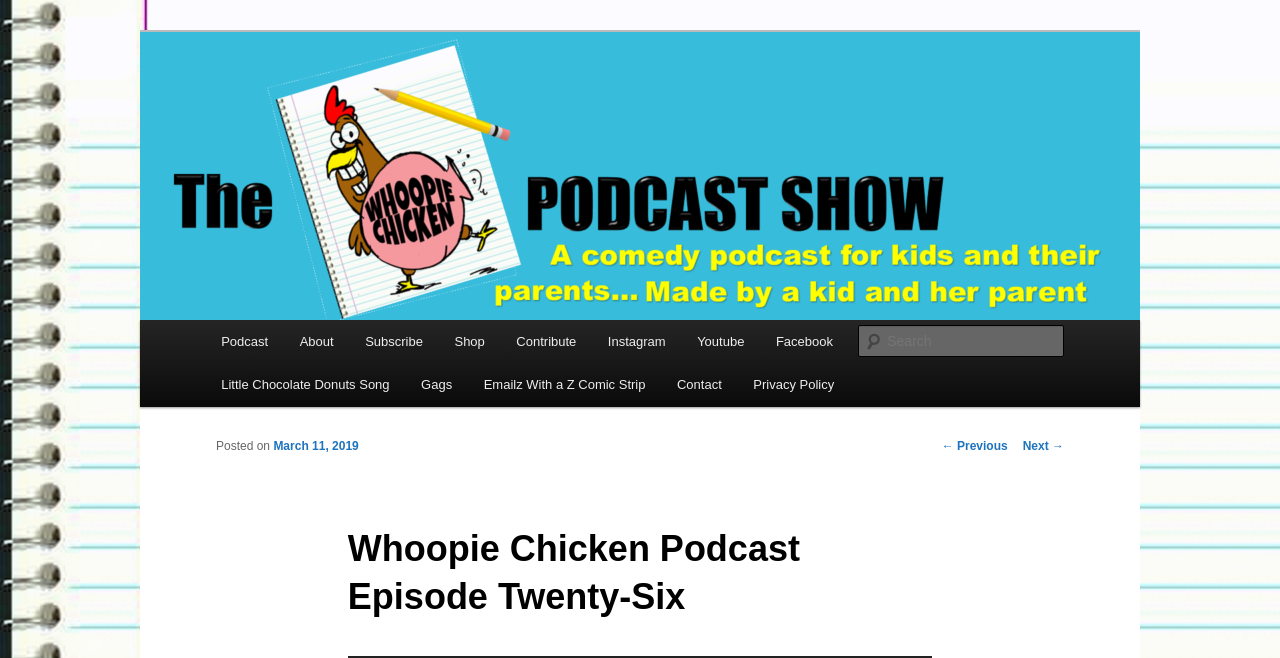Please give a short response to the question using one word or a phrase:
What is the date of the podcast episode?

March 11, 2019